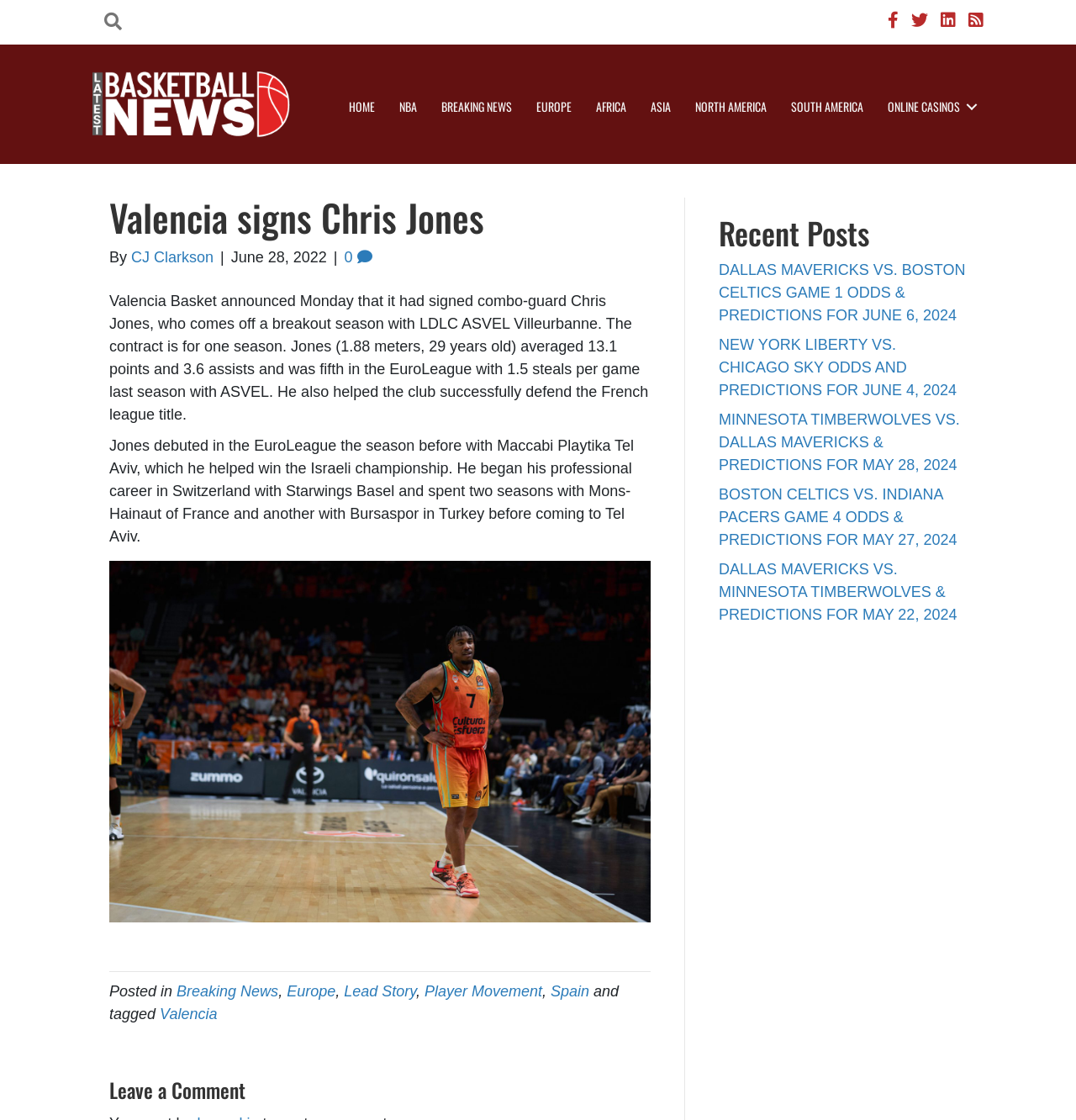How many recent posts are listed?
Please give a detailed answer to the question using the information shown in the image.

The recent posts section is located at the bottom right of the webpage and contains links to different articles. By counting the links, we can see that there are 5 recent posts listed.